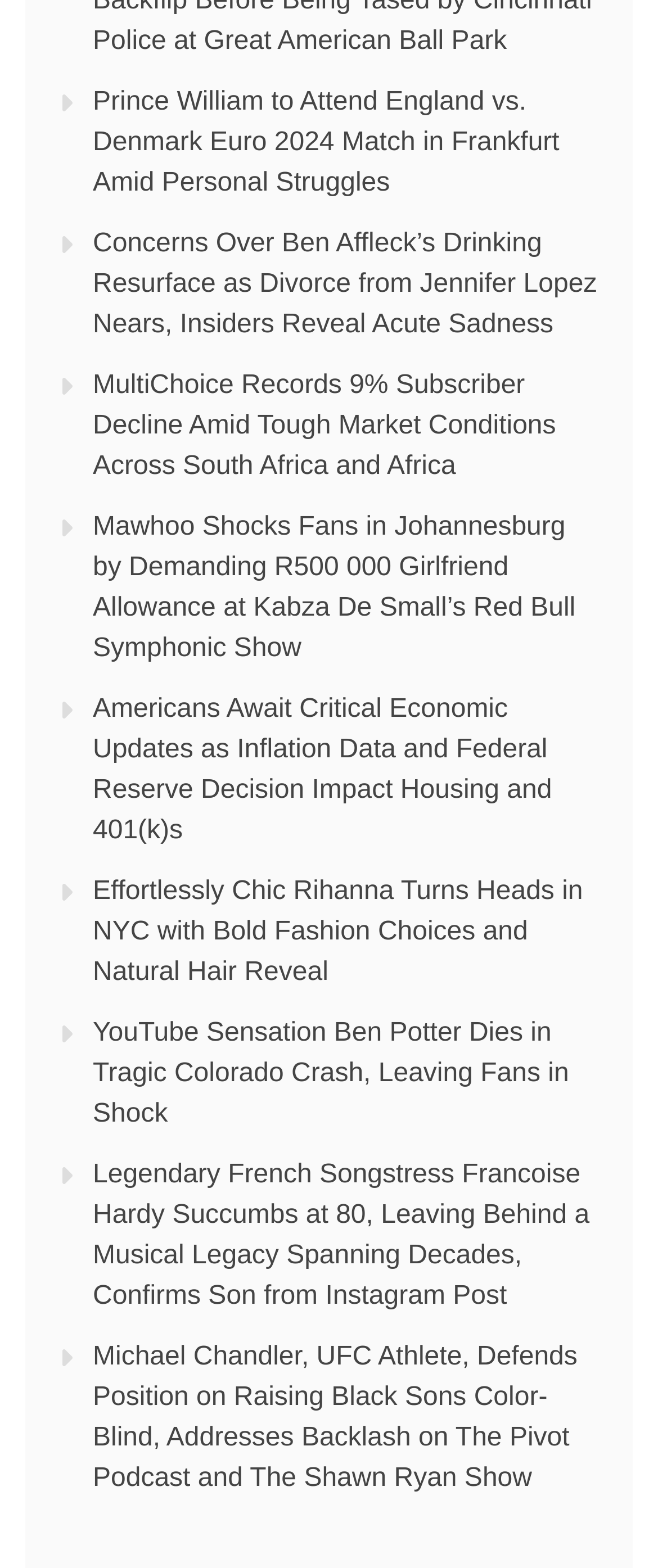What is the topic of the last link?
From the screenshot, provide a brief answer in one word or phrase.

Michael Chandler